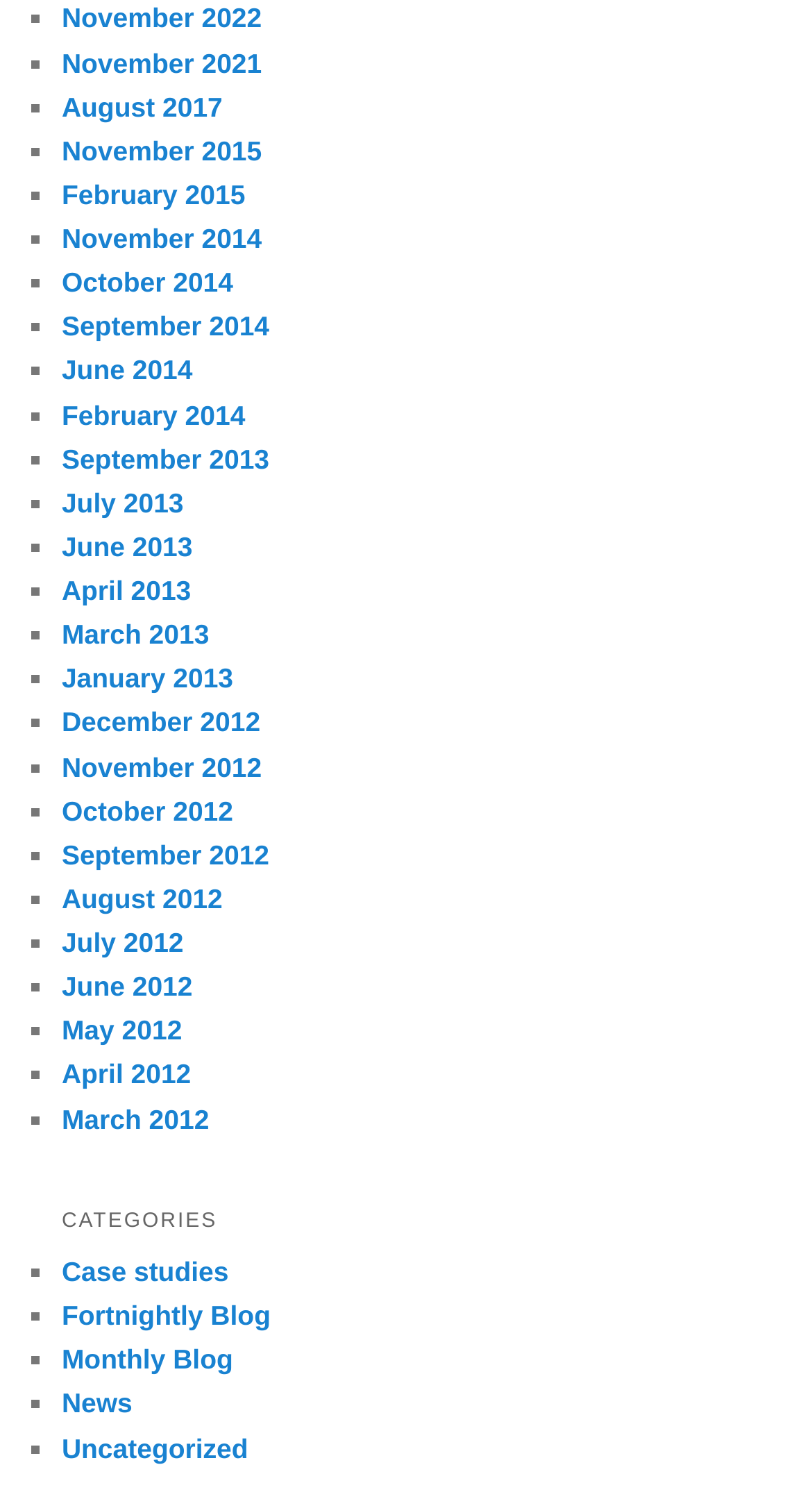Please pinpoint the bounding box coordinates for the region I should click to adhere to this instruction: "Check related post about PS4 Pro/Xbox One X Gaming: Dead by Daylight".

None